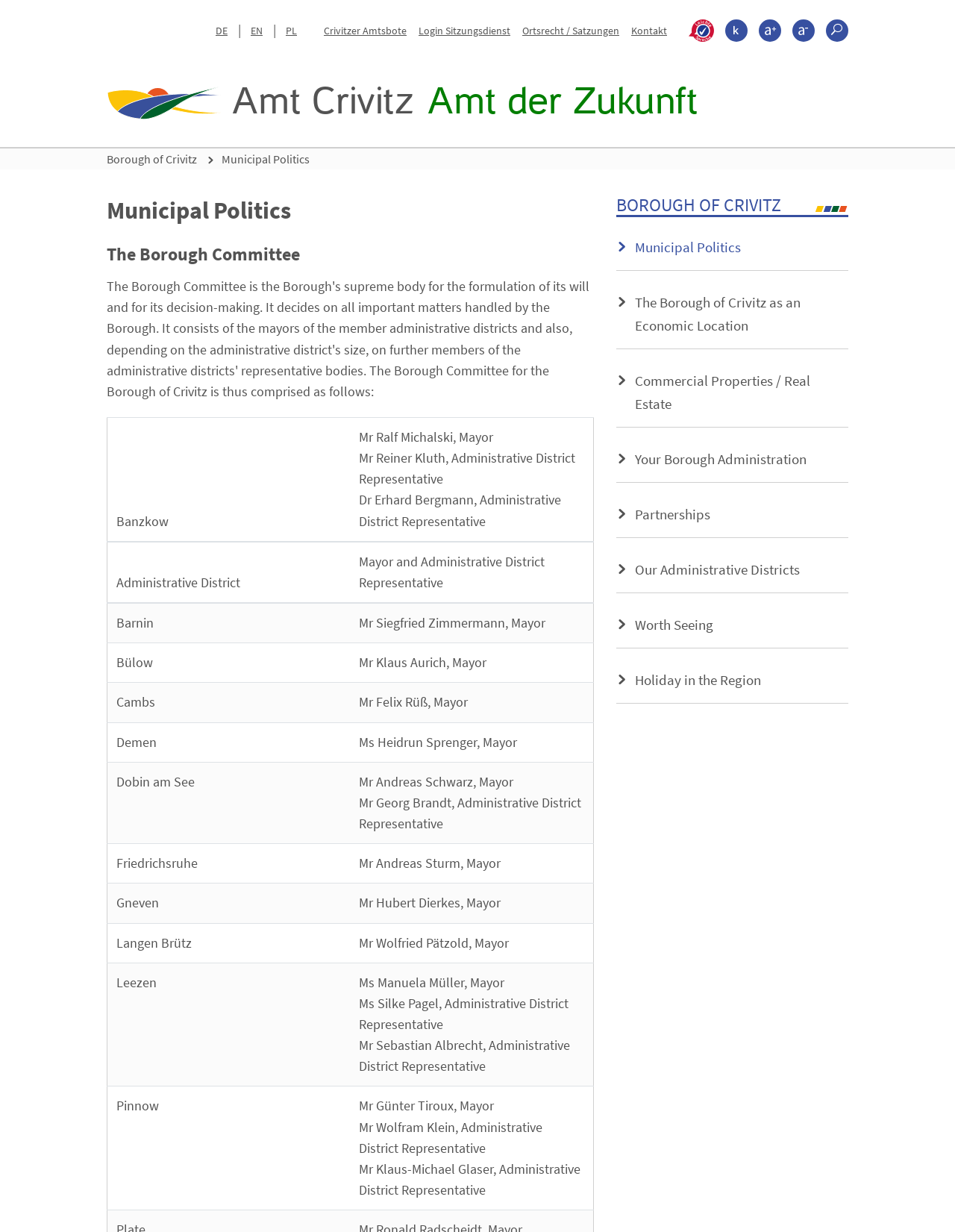Locate the bounding box coordinates of the clickable element to fulfill the following instruction: "Login to Sitzungsdienst". Provide the coordinates as four float numbers between 0 and 1 in the format [left, top, right, bottom].

[0.432, 0.012, 0.541, 0.038]